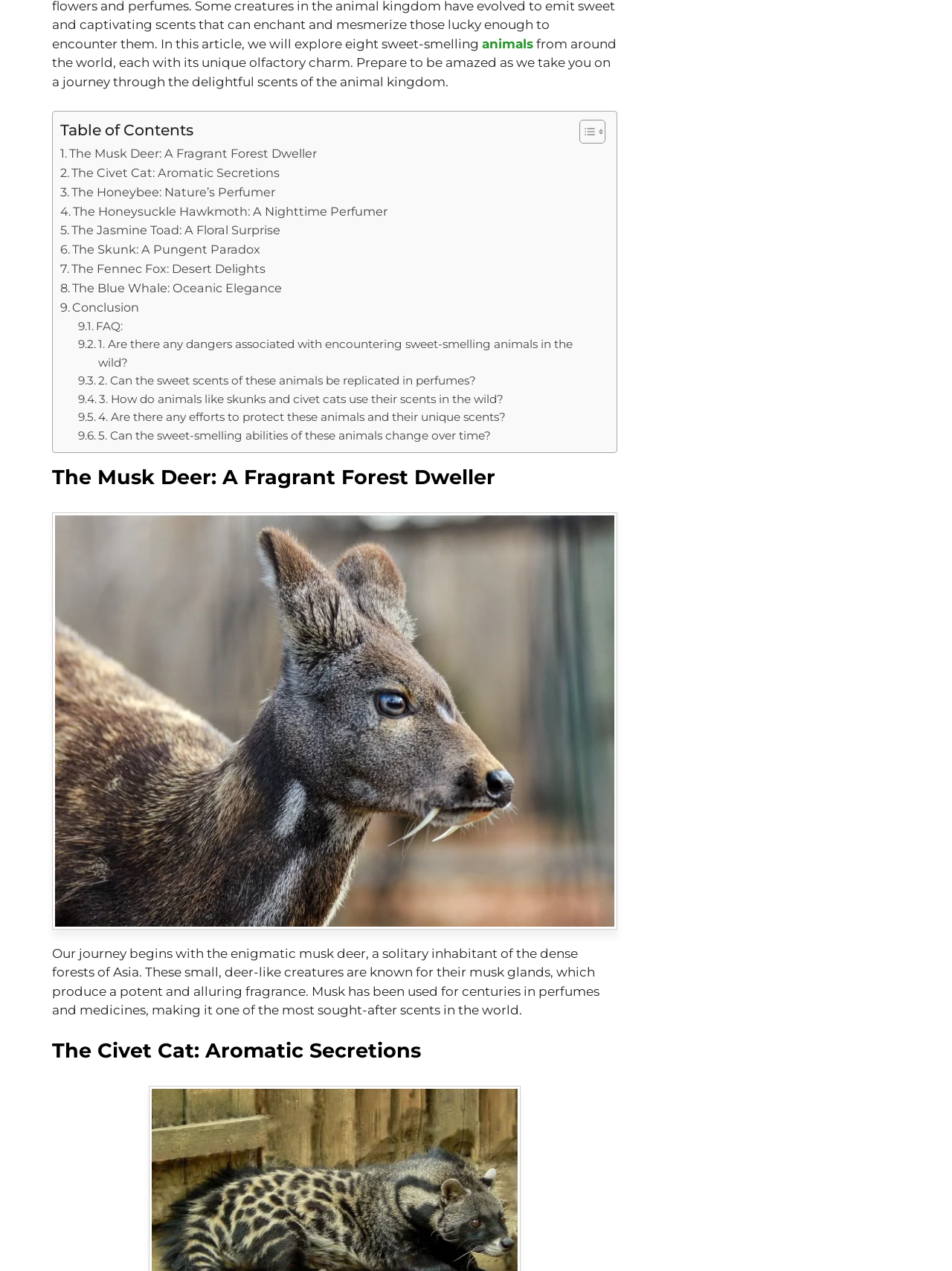Bounding box coordinates are to be given in the format (top-left x, top-left y, bottom-right x, bottom-right y). All values must be floating point numbers between 0 and 1. Provide the bounding box coordinate for the UI element described as: Conclusion

[0.063, 0.234, 0.146, 0.25]